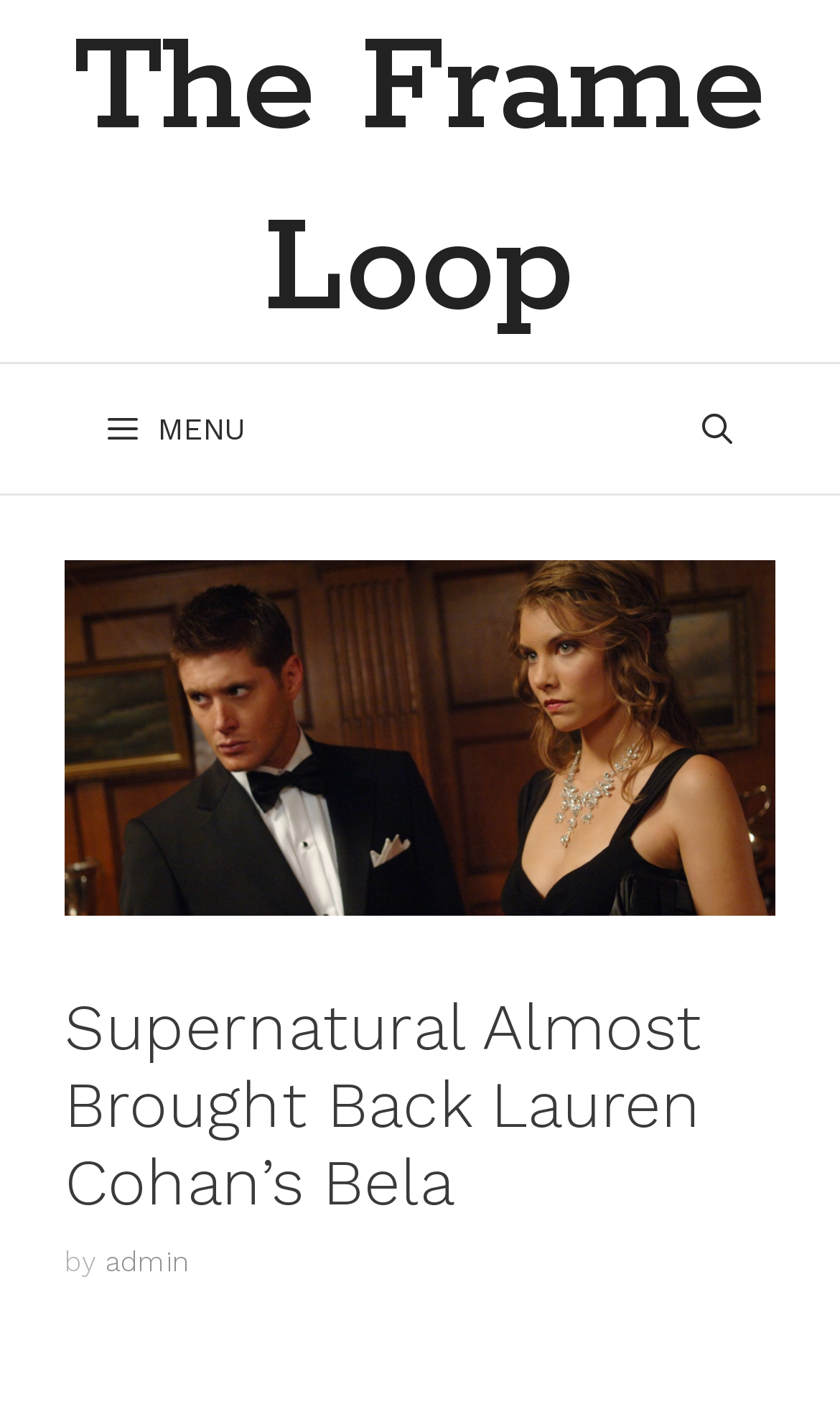Determine the bounding box for the UI element as described: "aria-label="Open Search Bar"". The coordinates should be represented as four float numbers between 0 and 1, formatted as [left, top, right, bottom].

[0.772, 0.258, 0.936, 0.349]